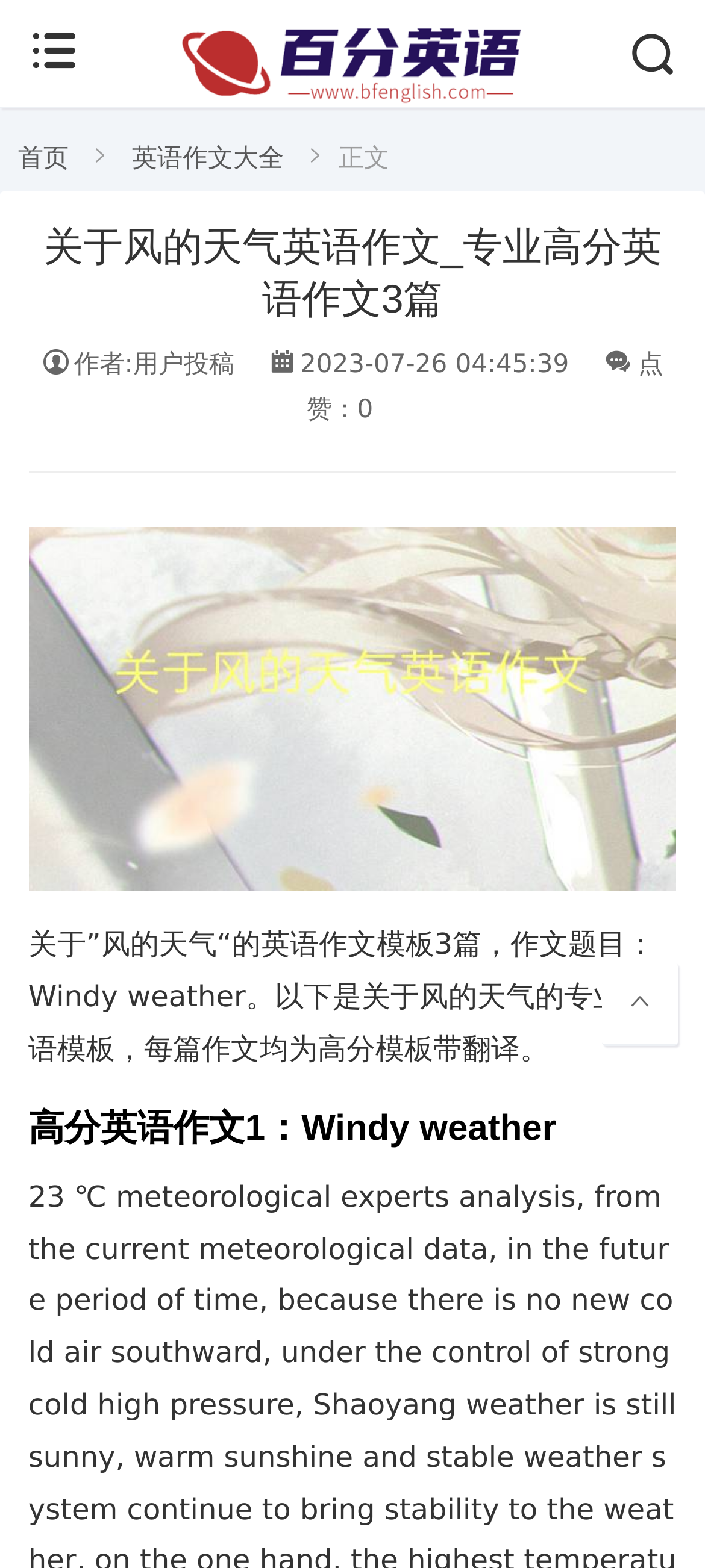When was the English essay templates published?
Provide a fully detailed and comprehensive answer to the question.

The publication time of the English essay templates can be determined by reading the time element that provides the publication time, which is '2023-07-26 04:45:39'.